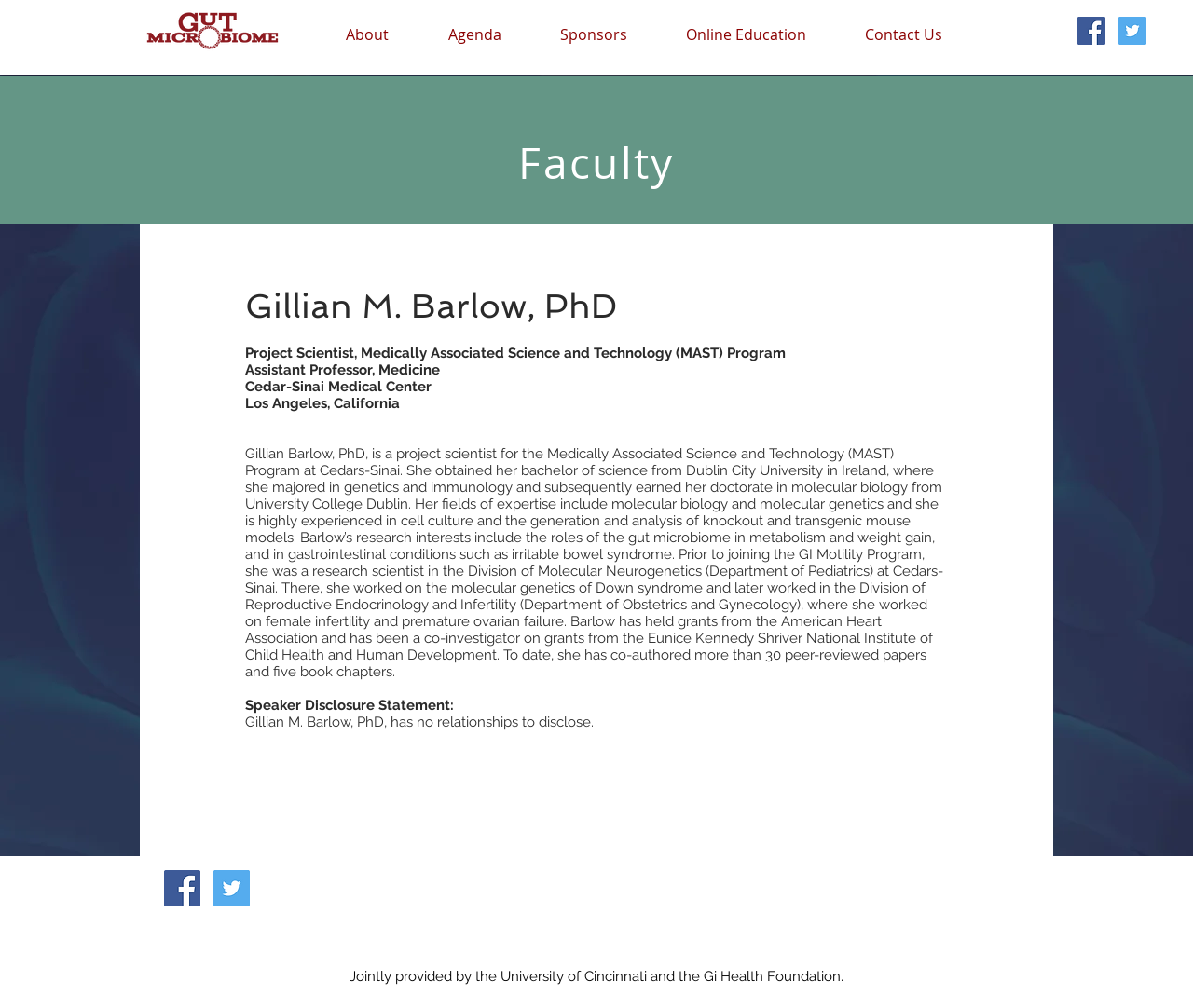Specify the bounding box coordinates of the element's region that should be clicked to achieve the following instruction: "Go to About page". The bounding box coordinates consist of four float numbers between 0 and 1, in the format [left, top, right, bottom].

[0.278, 0.019, 0.364, 0.05]